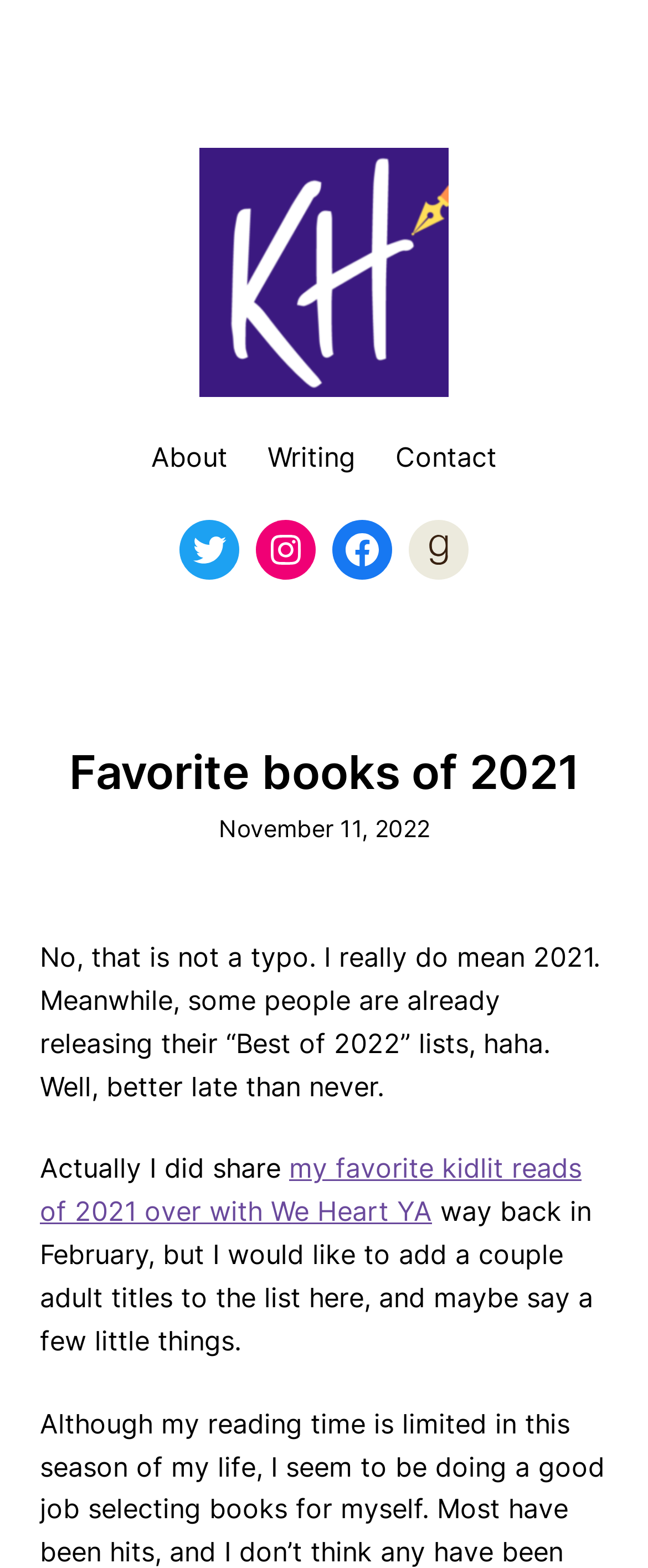Examine the image and give a thorough answer to the following question:
How many social media links are present?

There are four social media links present on the webpage, namely Twitter, Instagram, Facebook, and Goodreads, which are located below the navigation menu.